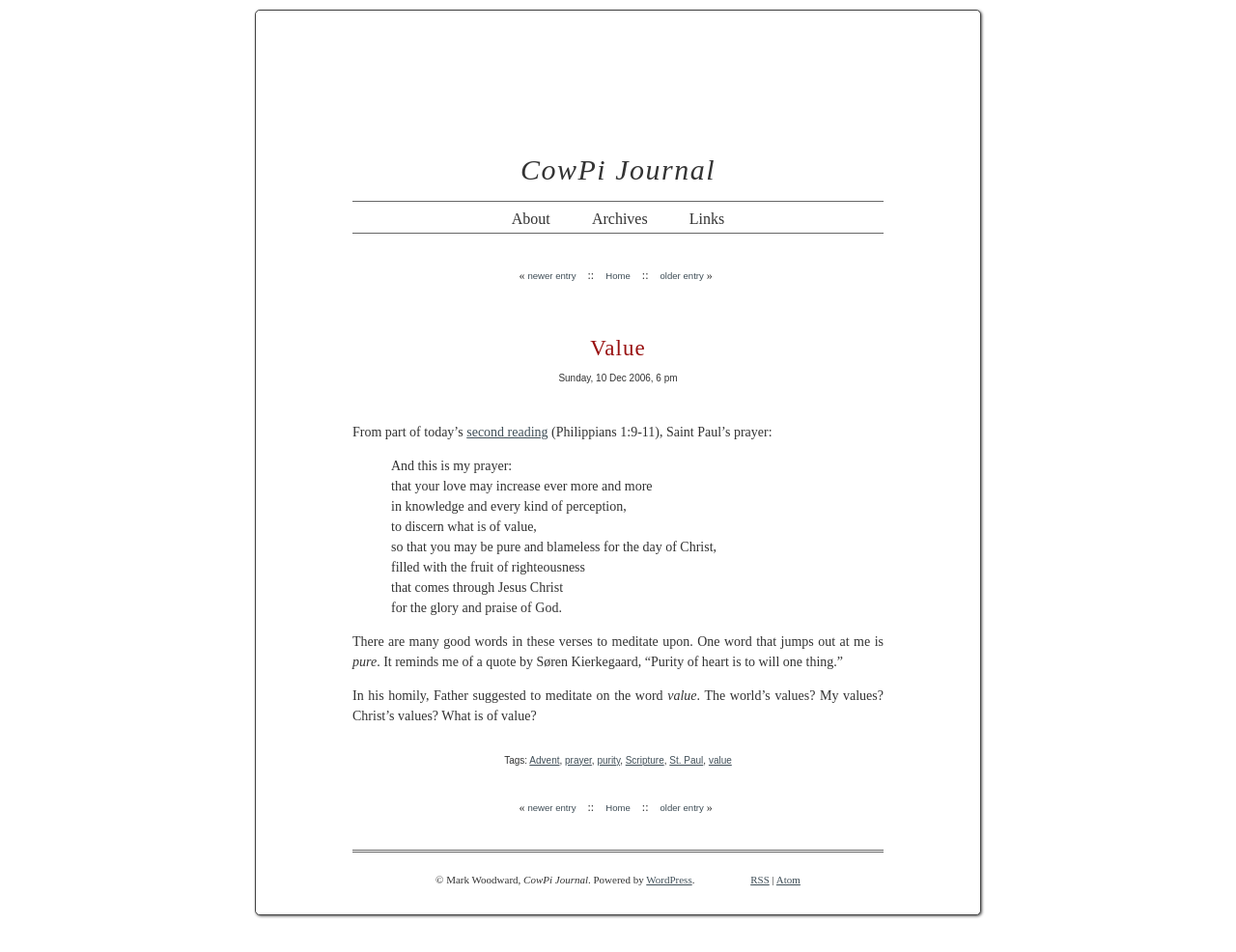Please respond to the question with a concise word or phrase:
What is the title of the journal?

CowPi Journal